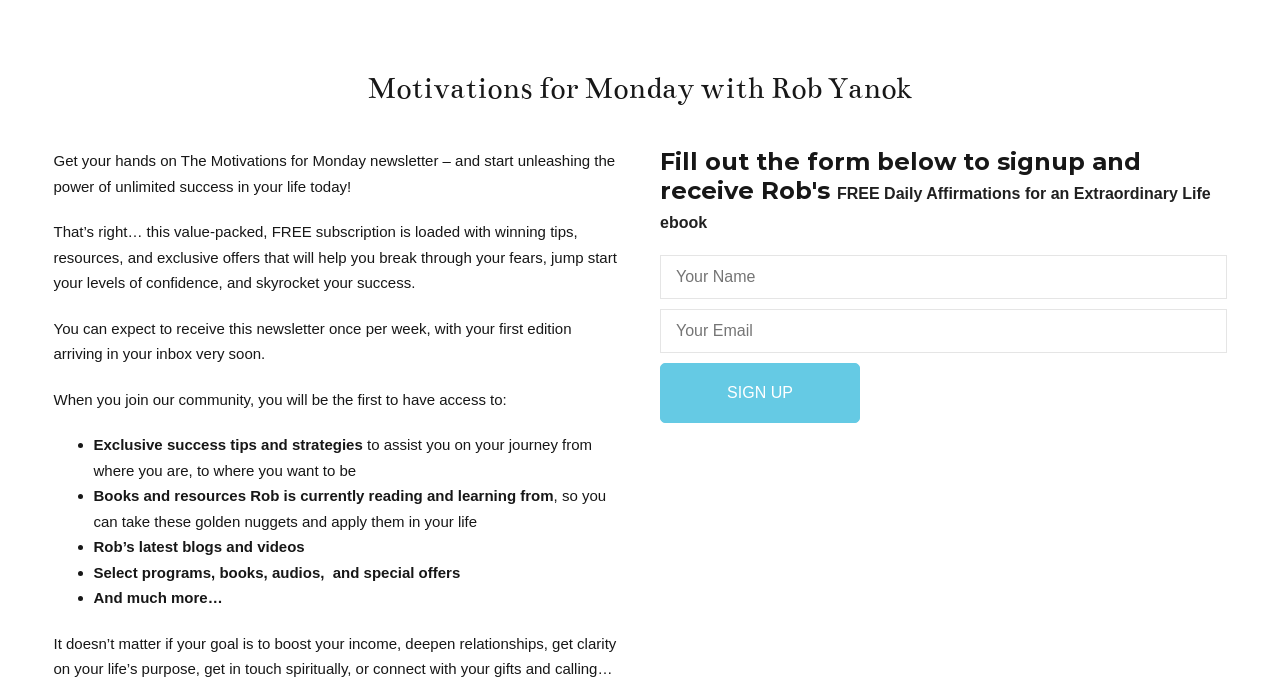What do I need to fill out to signup?
Please give a detailed and thorough answer to the question, covering all relevant points.

The webpage has a form with two textboxes, one for 'fname' and one for 'email', which need to be filled out to signup for the newsletter.